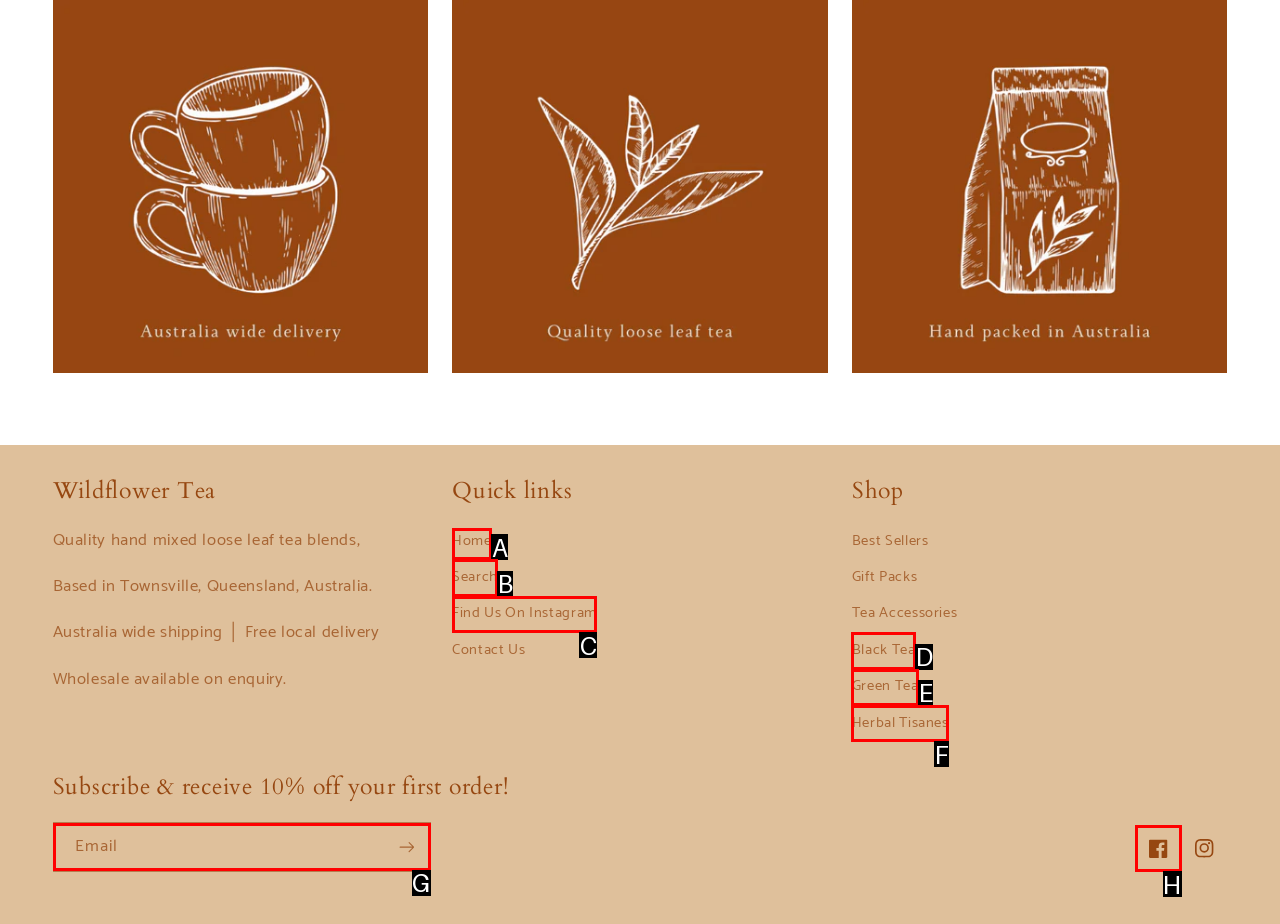Identify the HTML element to select in order to accomplish the following task: Sign in
Reply with the letter of the chosen option from the given choices directly.

None